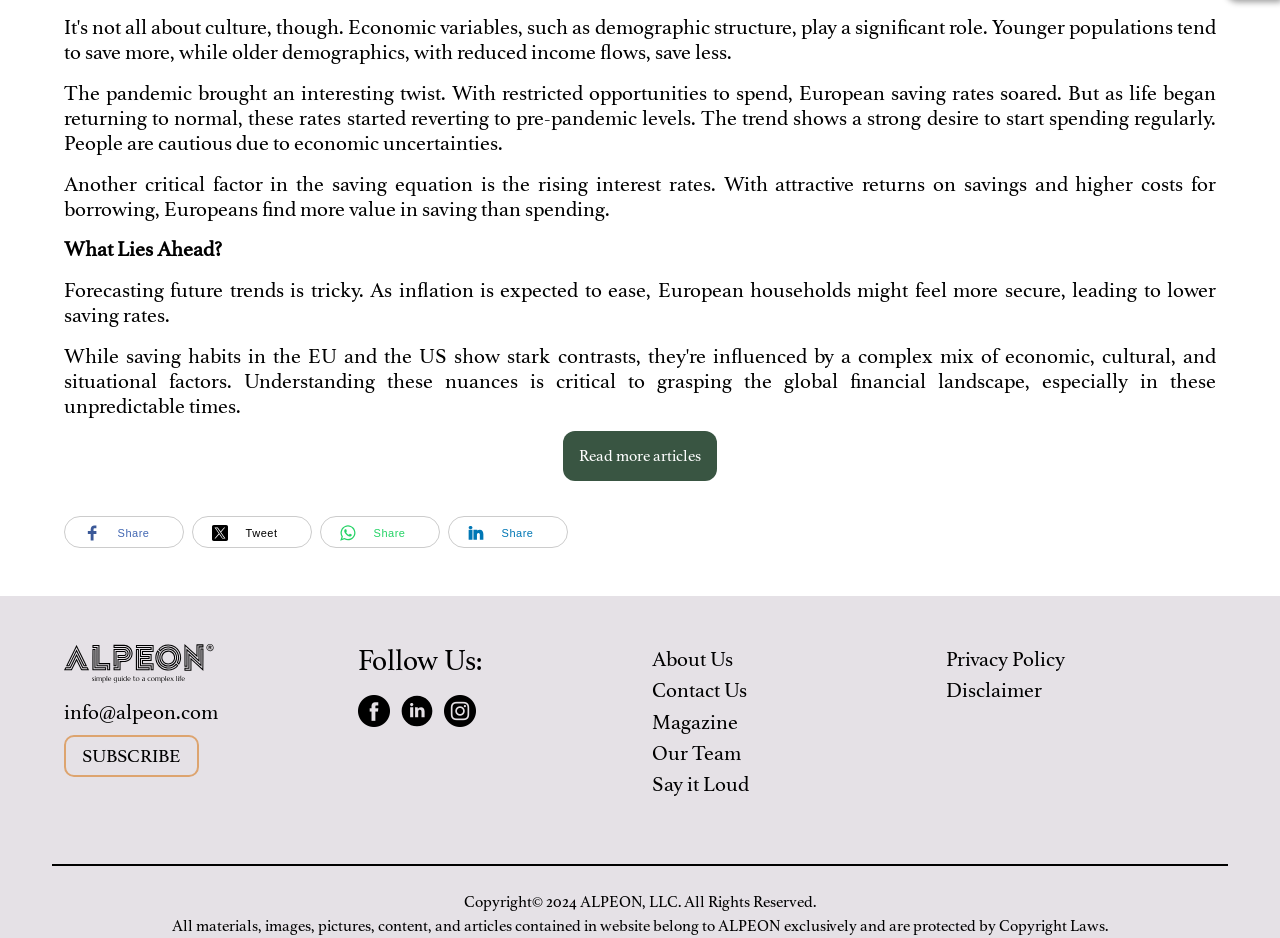Answer this question using a single word or a brief phrase:
What is the topic of the article?

Saving rates